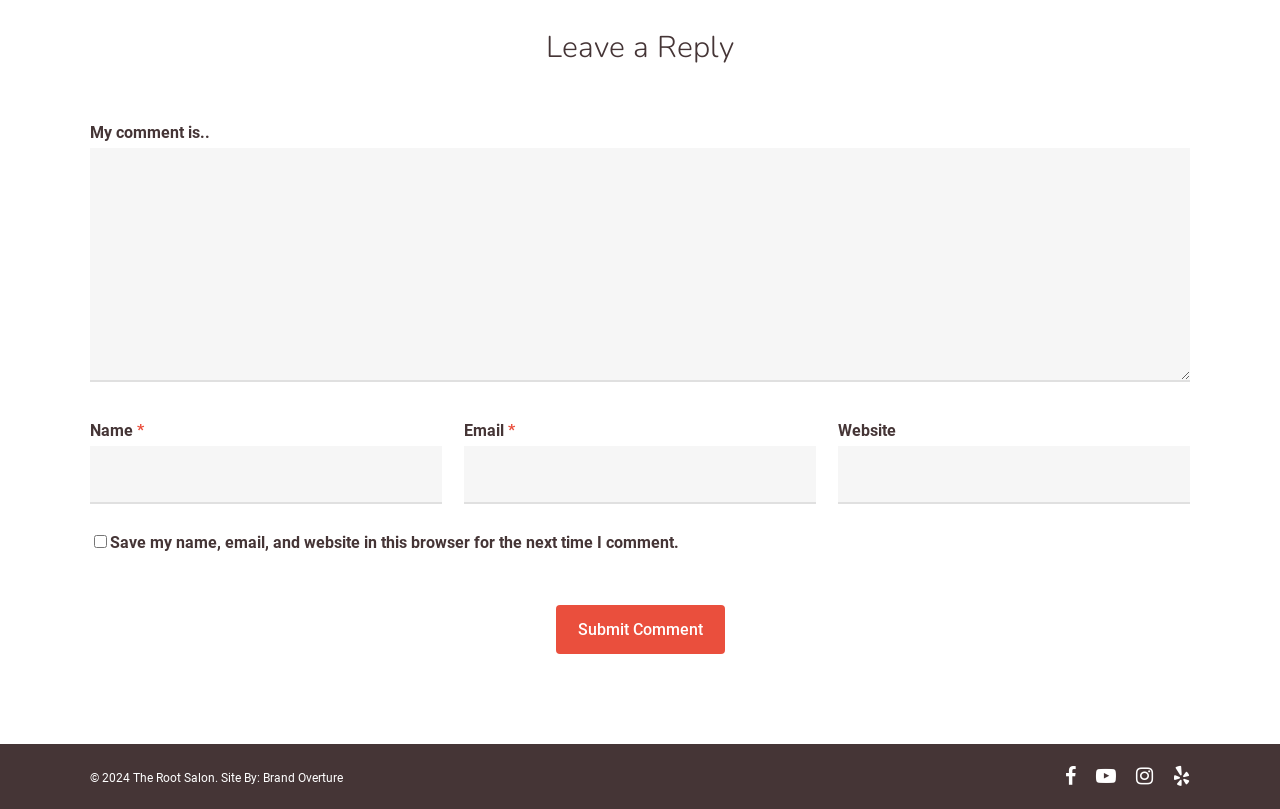Using the webpage screenshot, find the UI element described by parent_node: My comment is.. name="comment". Provide the bounding box coordinates in the format (top-left x, top-left y, bottom-right x, bottom-right y), ensuring all values are floating point numbers between 0 and 1.

[0.07, 0.183, 0.93, 0.472]